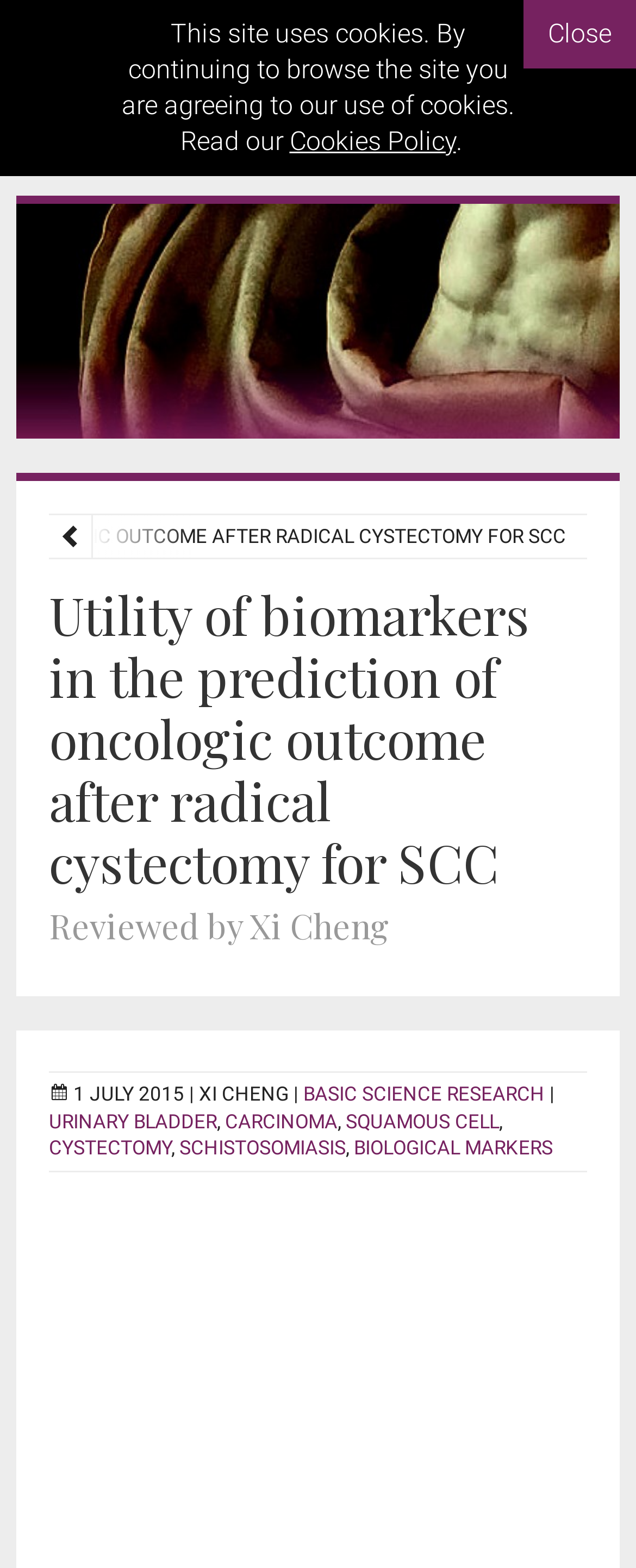Locate the bounding box coordinates of the element's region that should be clicked to carry out the following instruction: "read Cookies Policy". The coordinates need to be four float numbers between 0 and 1, i.e., [left, top, right, bottom].

[0.455, 0.08, 0.717, 0.1]